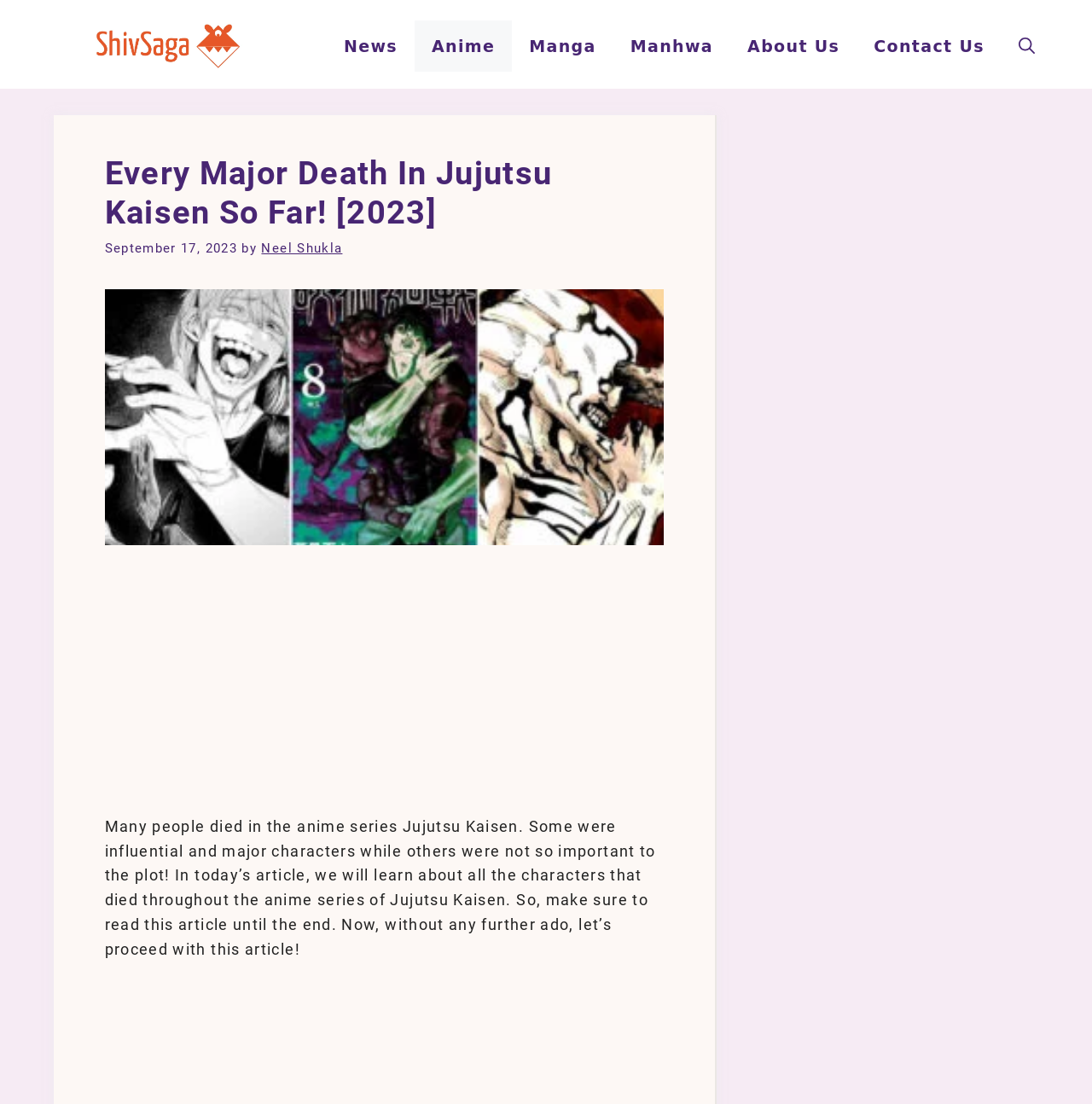Answer in one word or a short phrase: 
What is the purpose of this article?

To discuss character deaths in Jujutsu Kaisen